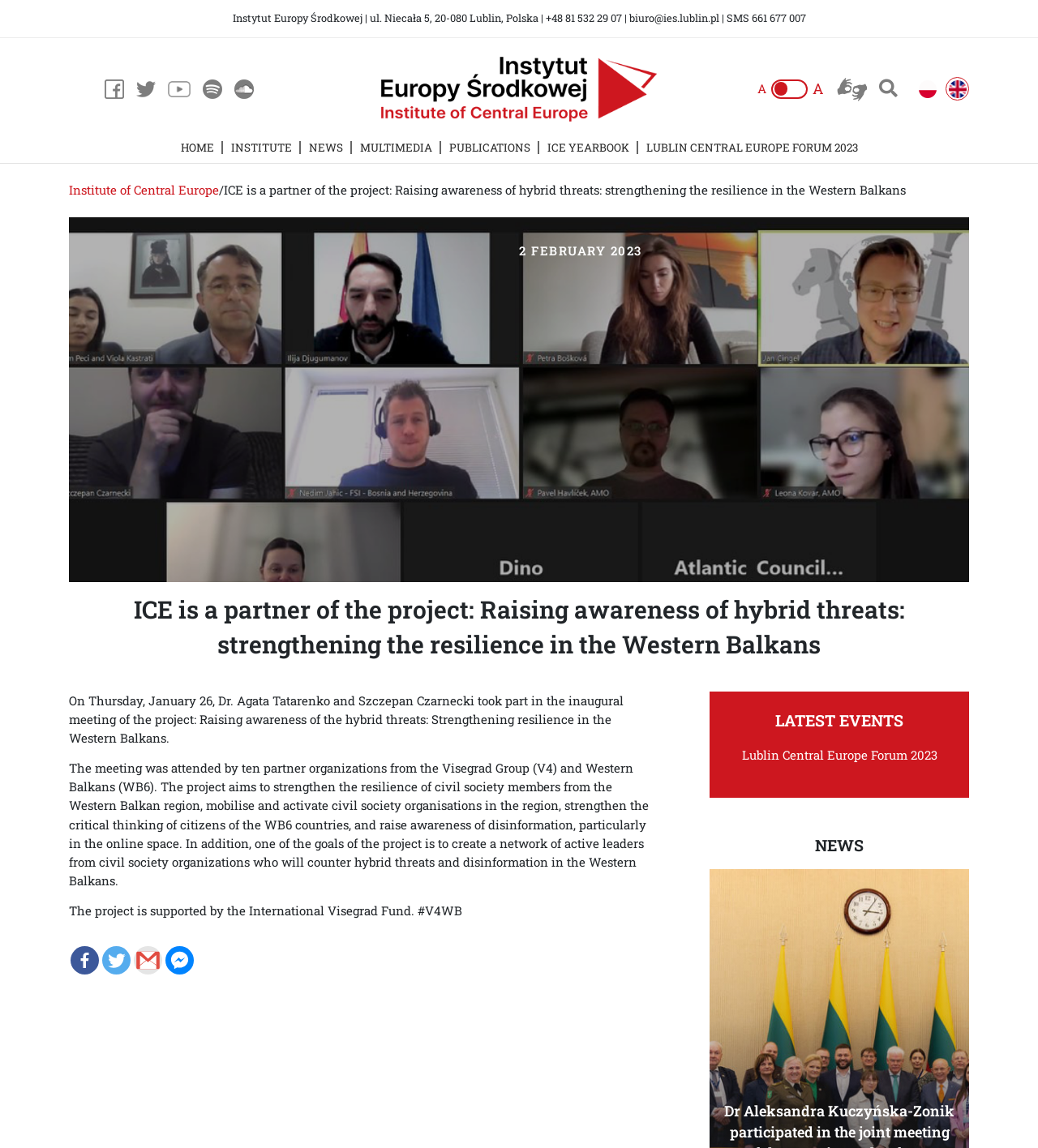Please find the bounding box coordinates of the element that must be clicked to perform the given instruction: "Click the NEWS link". The coordinates should be four float numbers from 0 to 1, i.e., [left, top, right, bottom].

[0.289, 0.121, 0.338, 0.136]